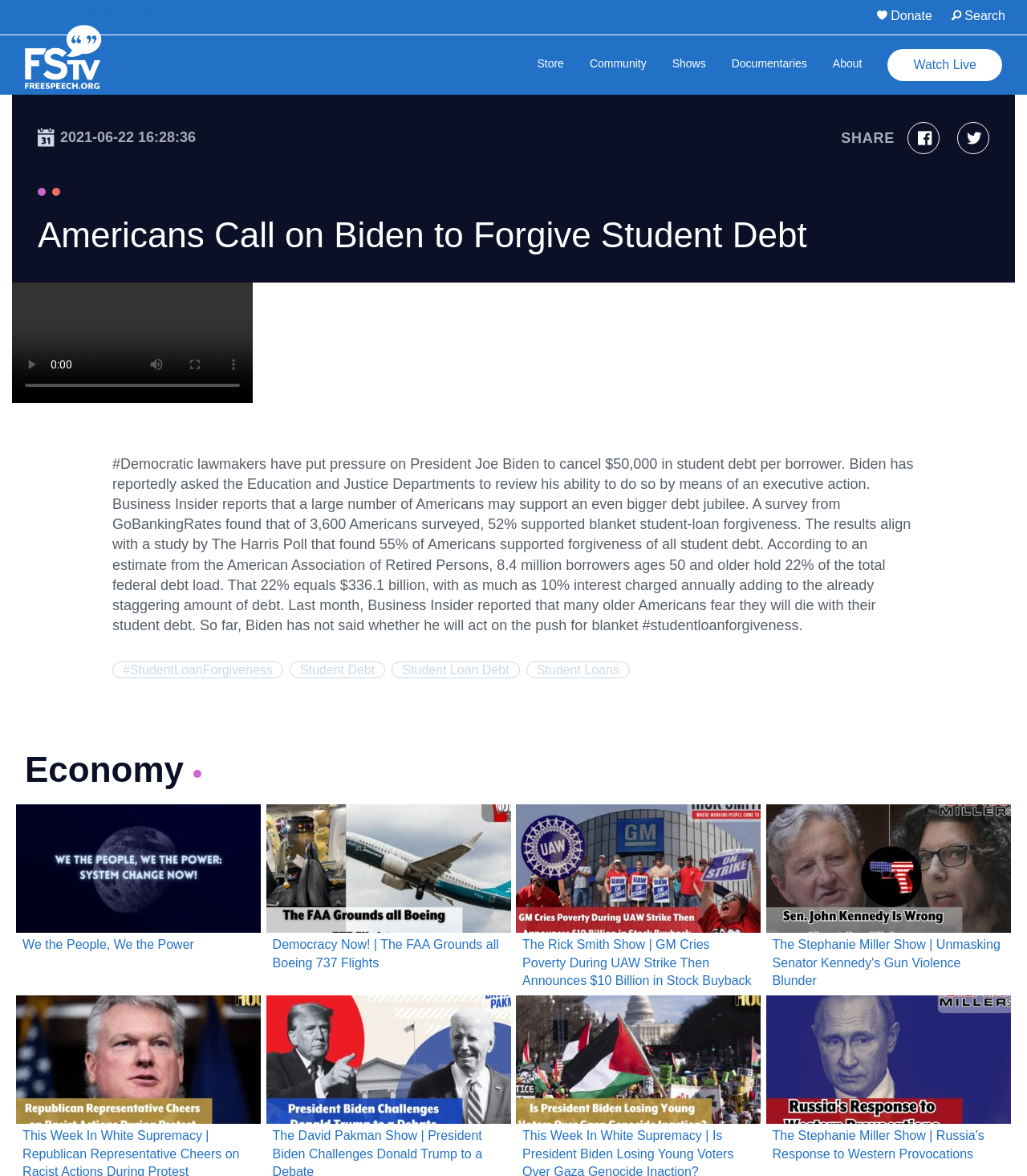Highlight the bounding box coordinates of the element that should be clicked to carry out the following instruction: "Share". The coordinates must be given as four float numbers ranging from 0 to 1, i.e., [left, top, right, bottom].

[0.819, 0.11, 0.871, 0.124]